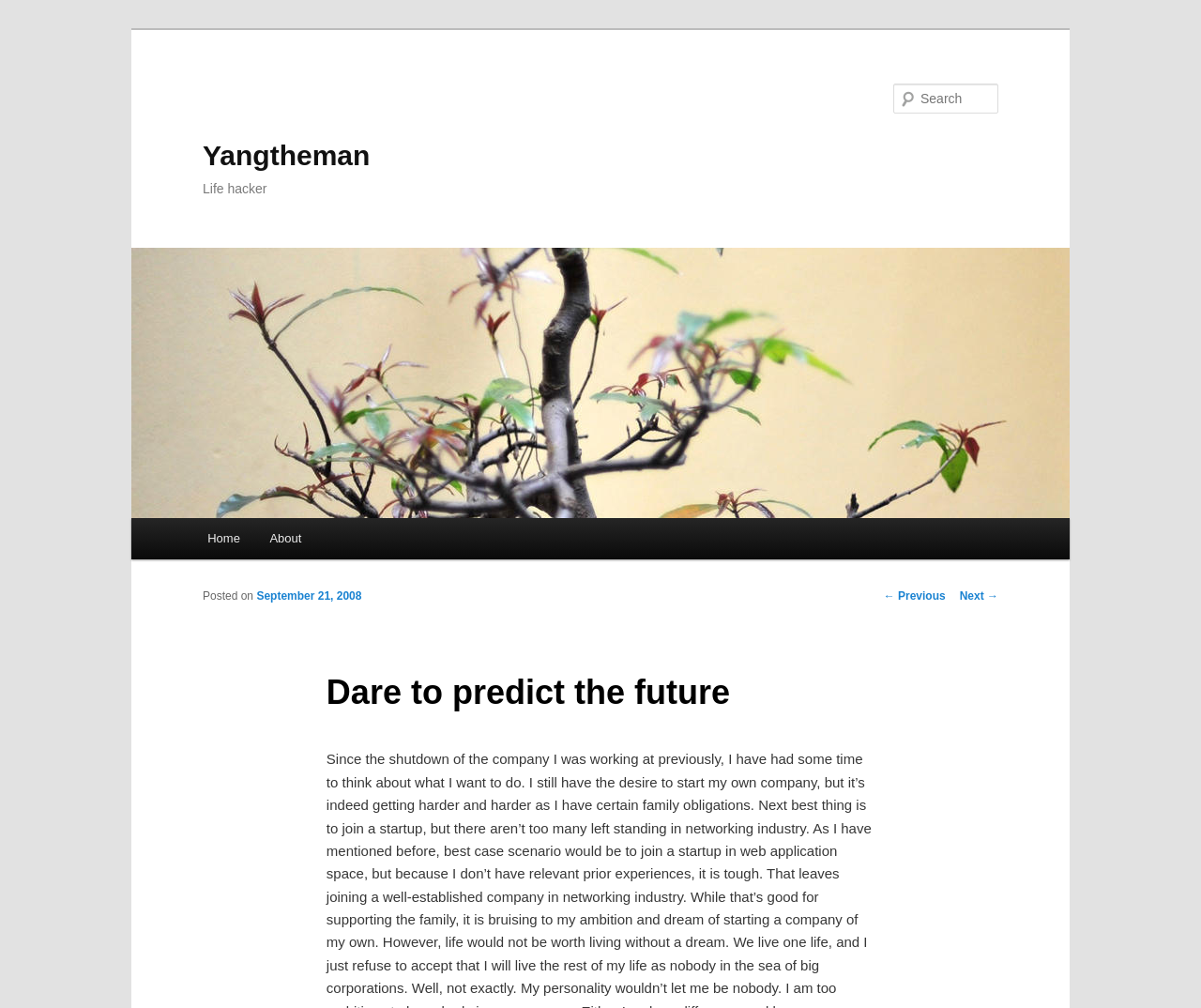What is the purpose of the textbox?
Carefully analyze the image and provide a detailed answer to the question.

I found the answer by looking at the textbox element and its nearby static text element with the text 'Search'. The textbox is likely used for searching something on the website.